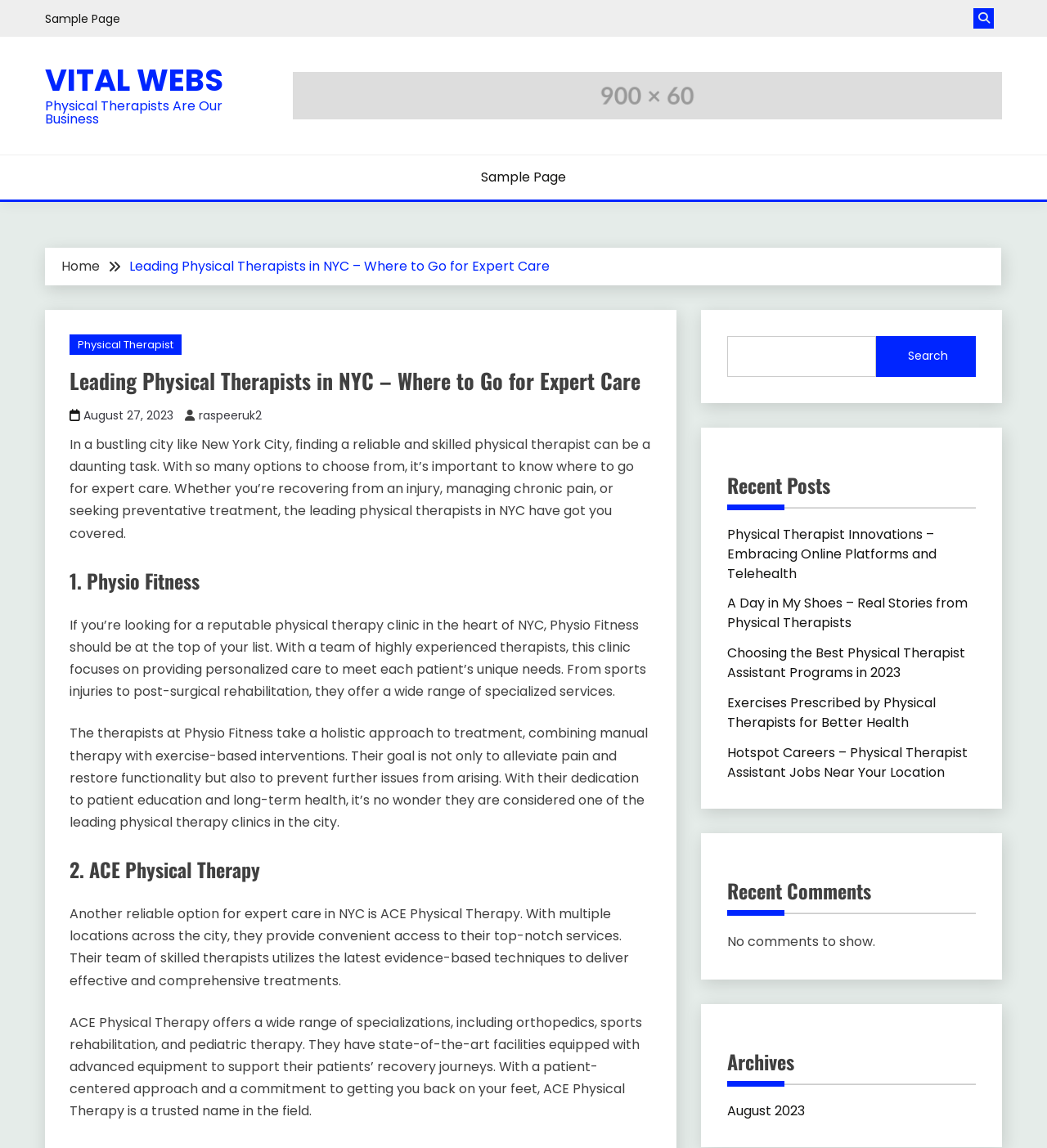What is the focus of Physio Fitness?
Please give a detailed and elaborate explanation in response to the question.

According to the webpage, Physio Fitness focuses on providing personalized care to meet each patient's unique needs, combining manual therapy with exercise-based interventions.